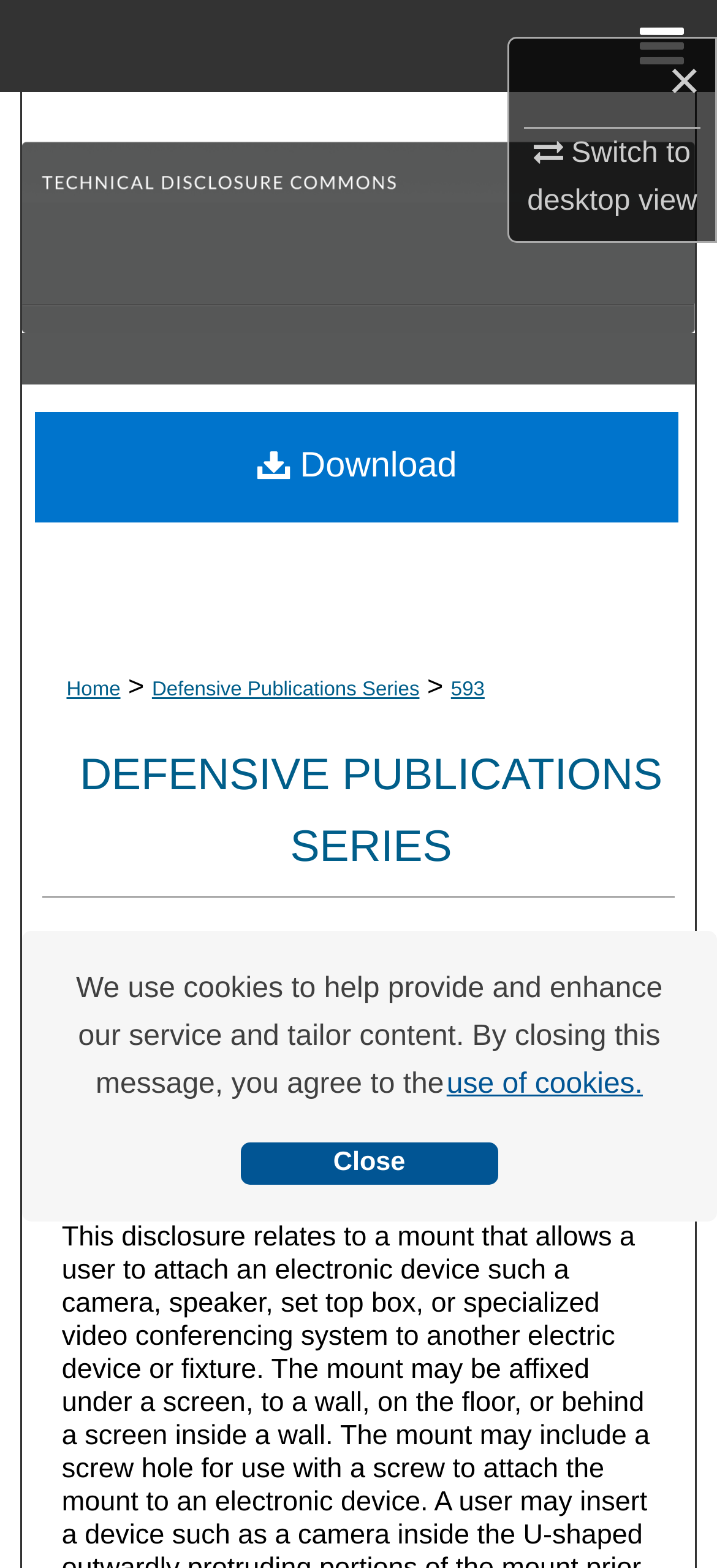Use a single word or phrase to answer this question: 
What is the purpose of the mount?

To attach electronic devices